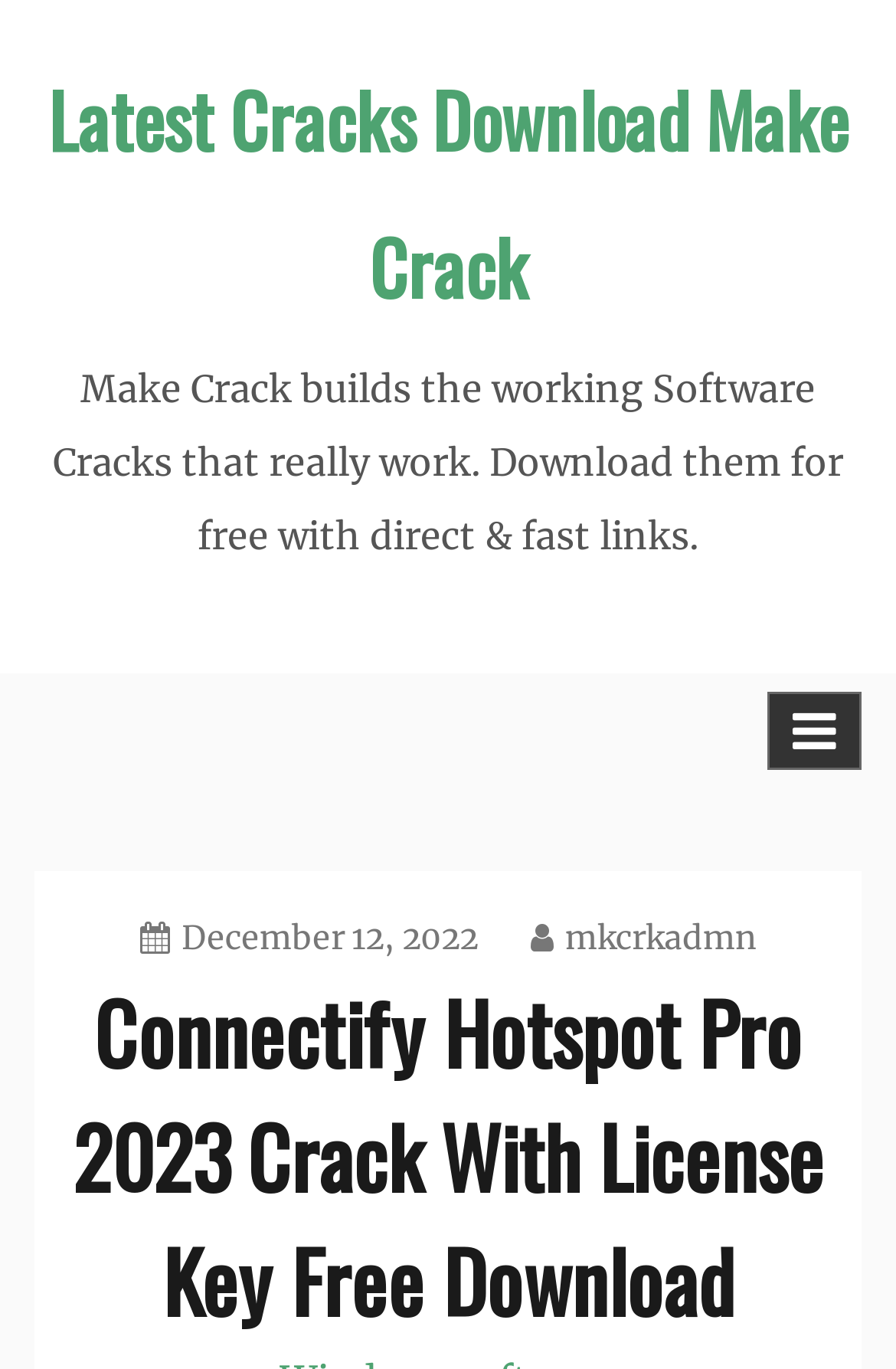What is the date of the latest update?
Respond to the question with a single word or phrase according to the image.

December 12, 2022